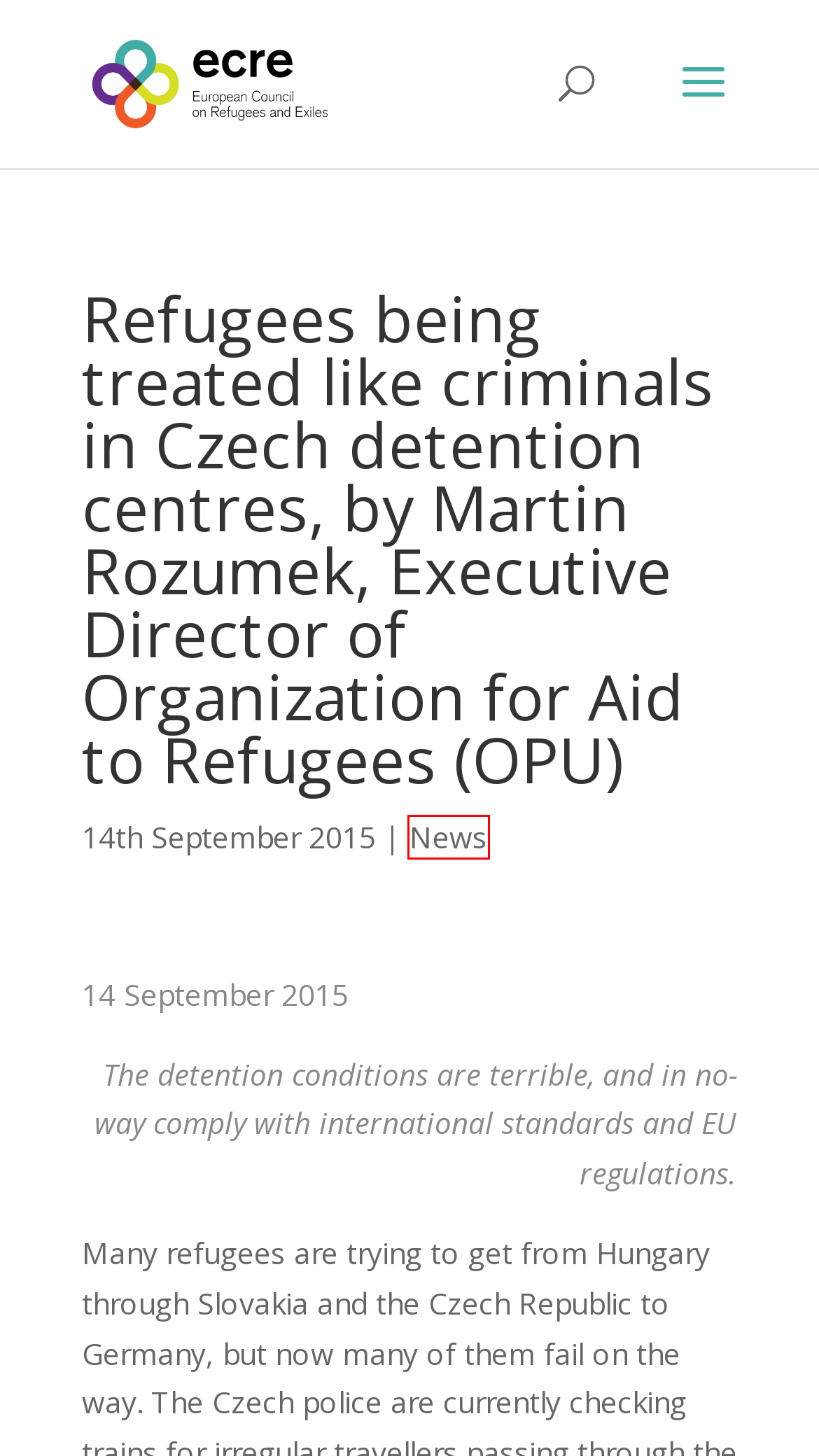You have a screenshot showing a webpage with a red bounding box highlighting an element. Choose the webpage description that best fits the new webpage after clicking the highlighted element. The descriptions are:
A. European Council on Refugees and Exiles
B. European Council on Refugees and Exiles (ECRE) |
C. Privacy Policy – Akismet
D. ECRE Weekly Bulletin | European Council on Refugees and Exiles (ECRE)
E. News | European Council on Refugees and Exiles (ECRE)
F. OUR WORK | European Council on Refugees and Exiles (ECRE)
G. Organizace pro pomoc uprchlíkům - OPU.cz
H. Terms of Use | Cloudflare

E